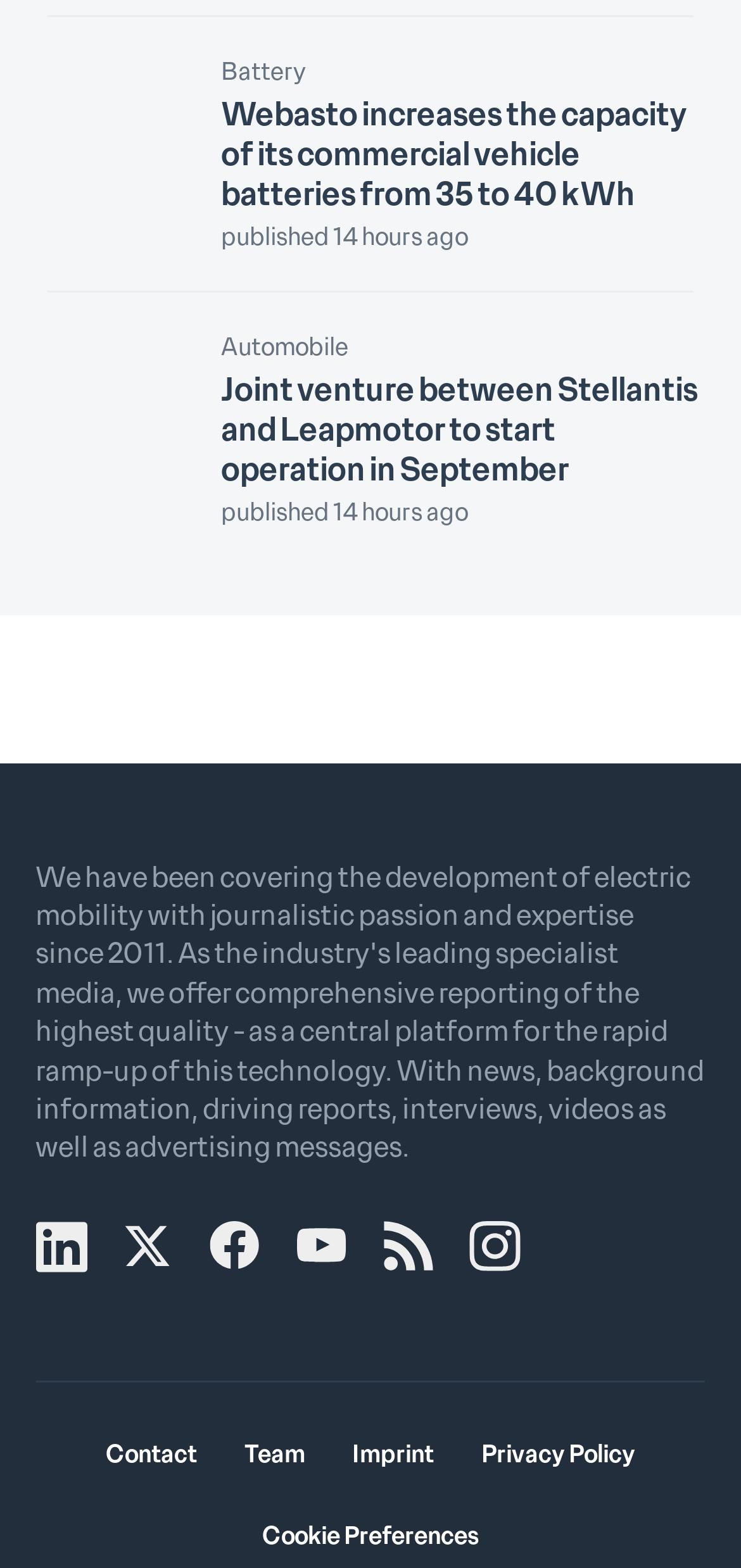Please identify the bounding box coordinates of the element on the webpage that should be clicked to follow this instruction: "Visit LinkedIn page". The bounding box coordinates should be given as four float numbers between 0 and 1, formatted as [left, top, right, bottom].

[0.048, 0.778, 0.117, 0.811]